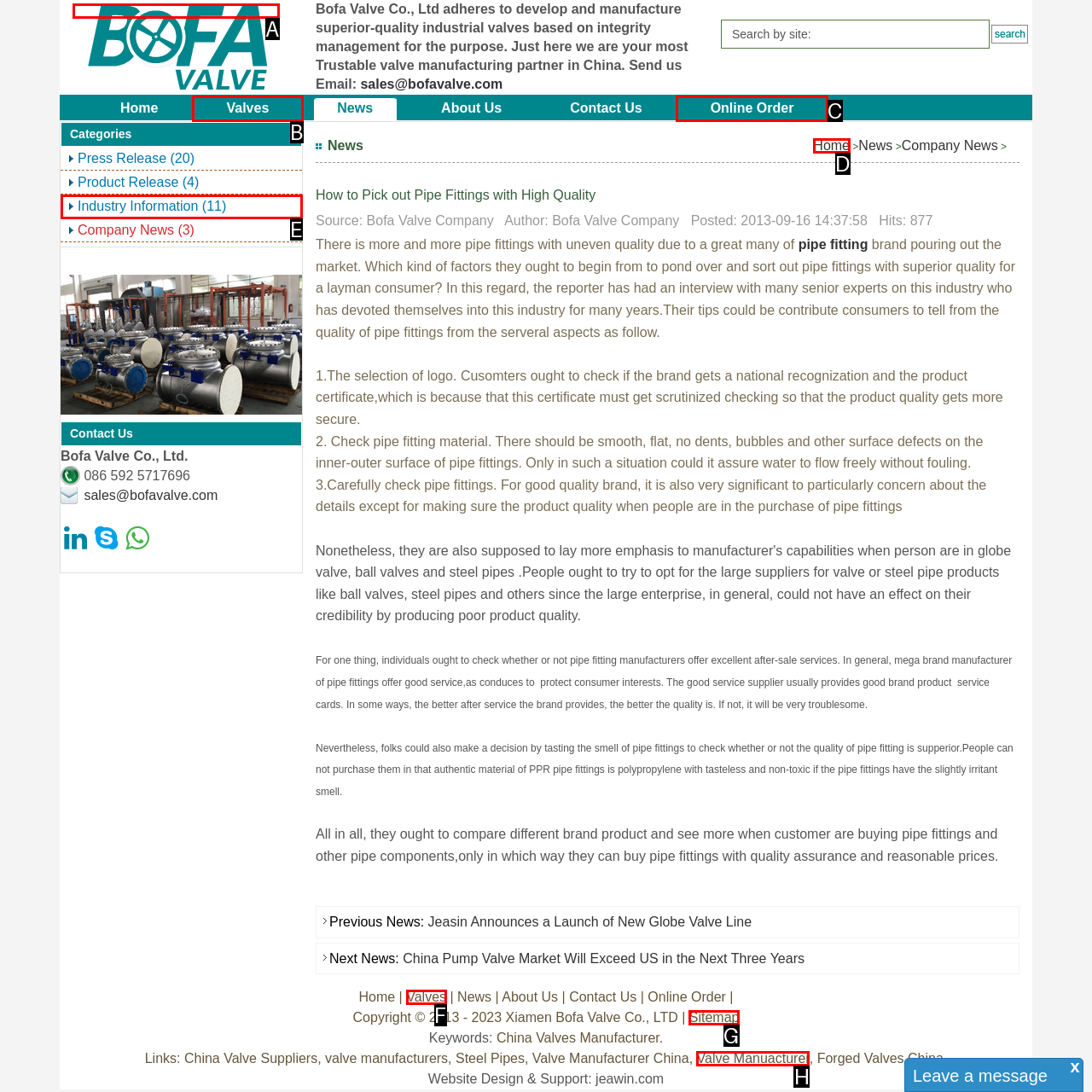Show which HTML element I need to click to perform this task: Check Online Order Answer with the letter of the correct choice.

C